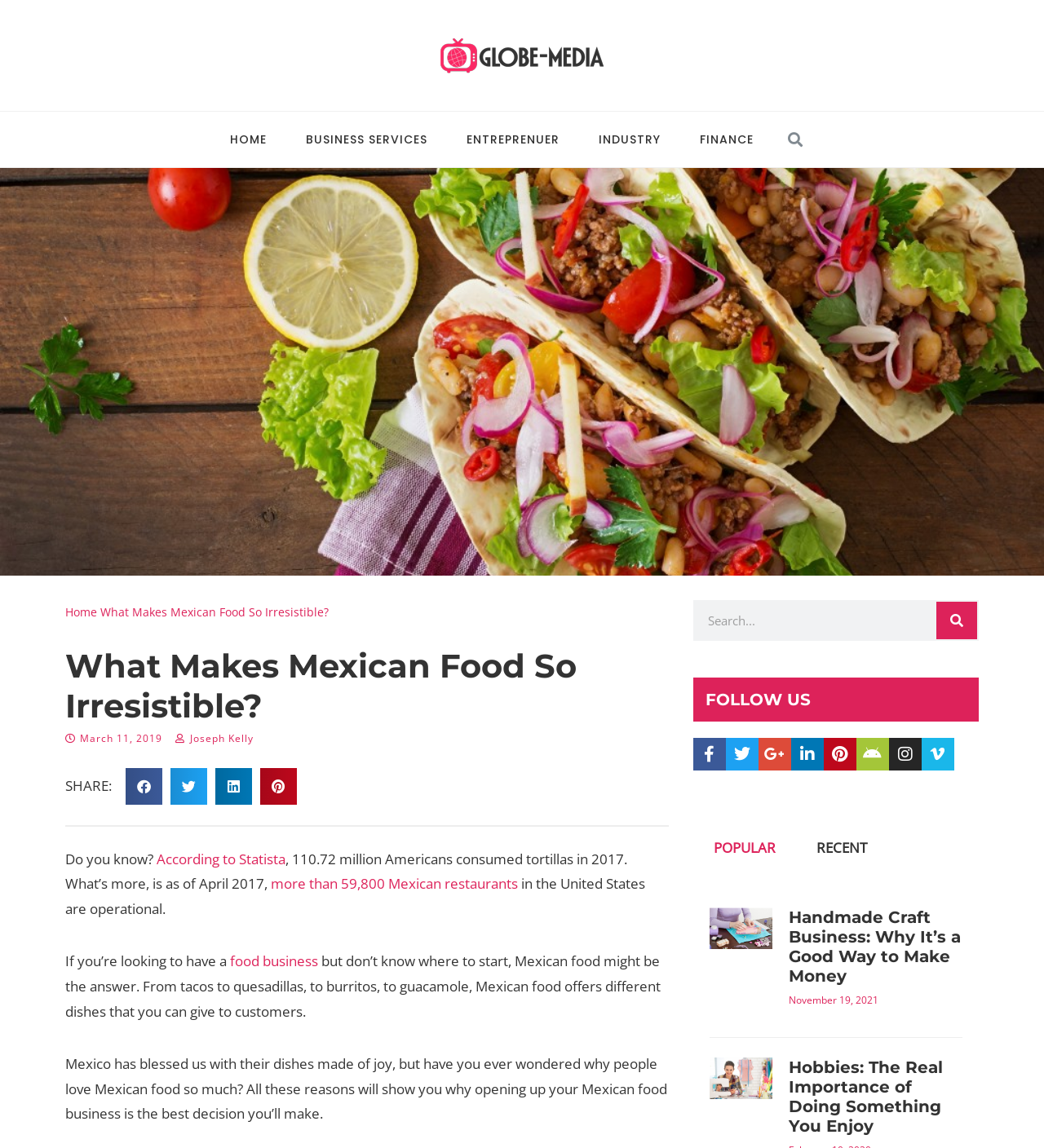Respond to the following question using a concise word or phrase: 
What is the topic of the first article in the 'RECENT' tab?

Handmade Craft Business